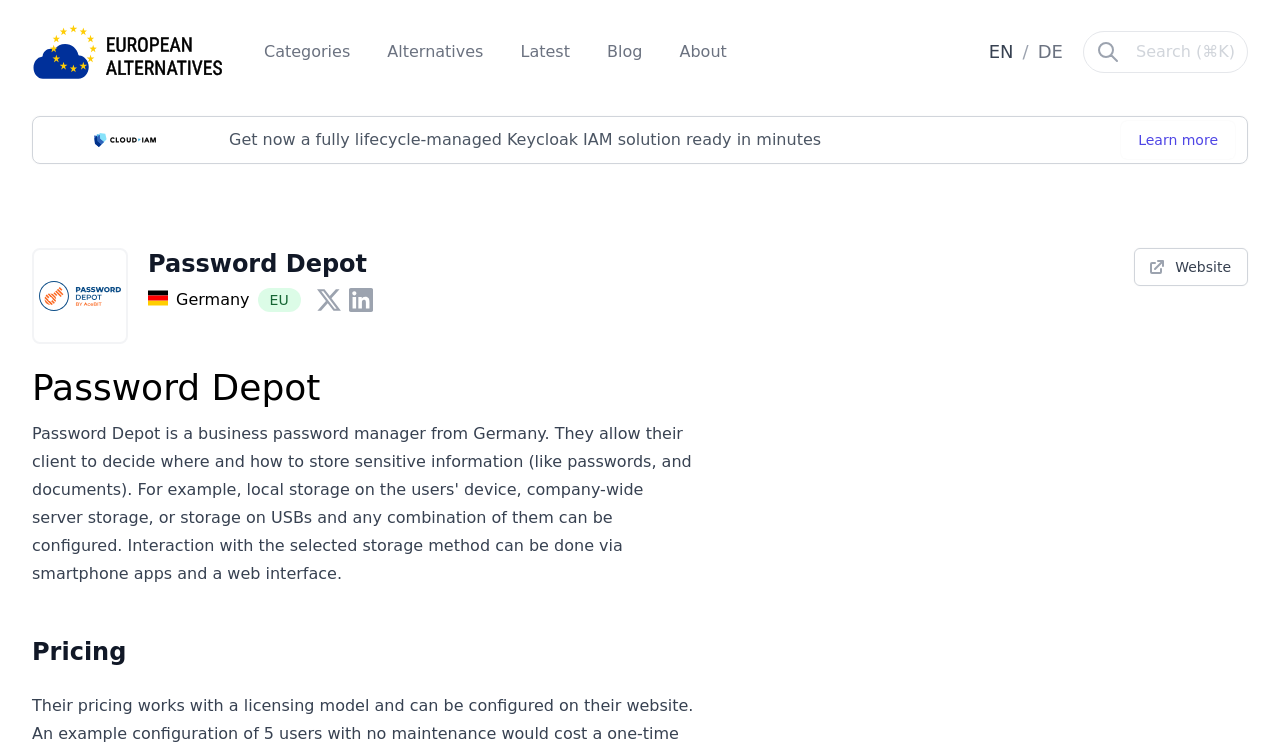Please identify the bounding box coordinates of where to click in order to follow the instruction: "Visit the website".

[0.886, 0.334, 0.975, 0.385]